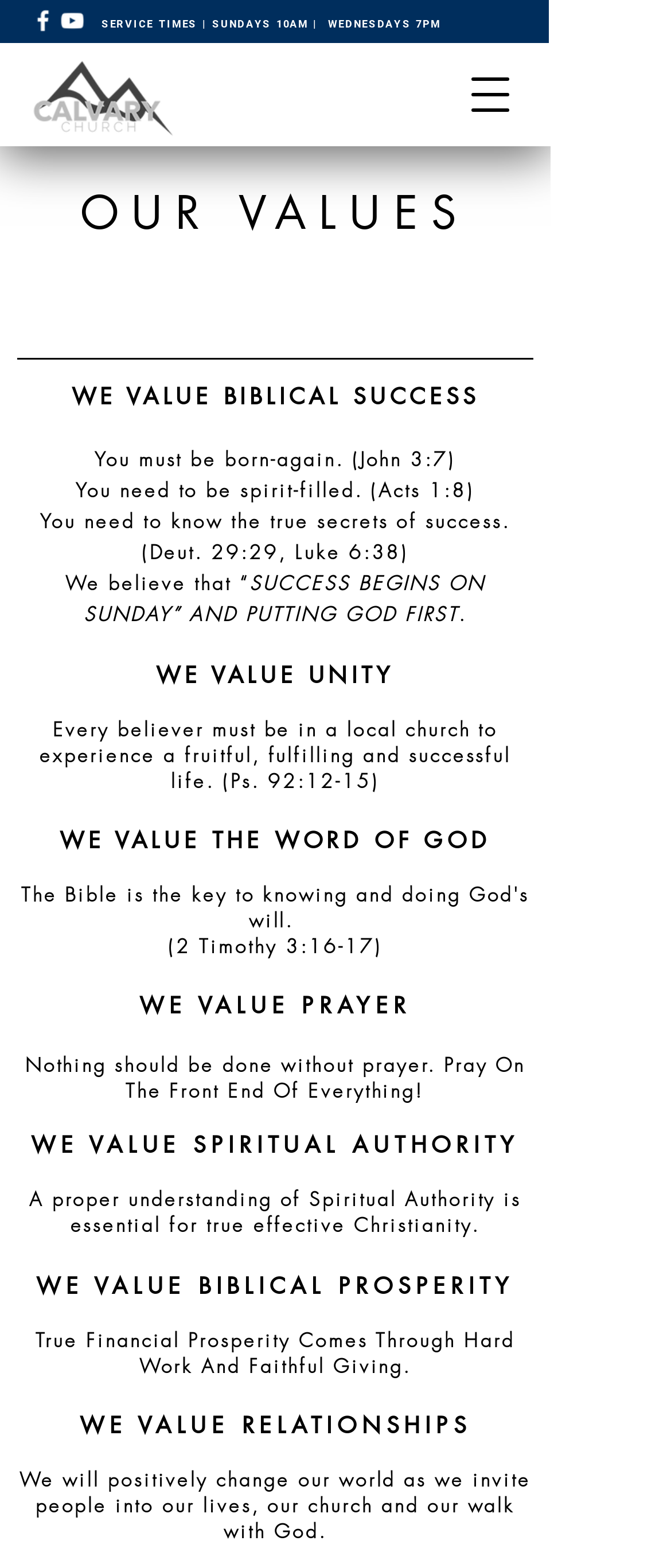Respond to the question with just a single word or phrase: 
How many social media icons are present in the Social Bar?

2